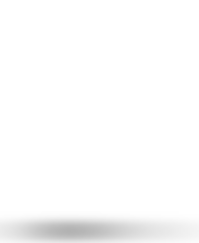Use one word or a short phrase to answer the question provided: 
What type of content does the newsletter focus on?

Practical advice and resources